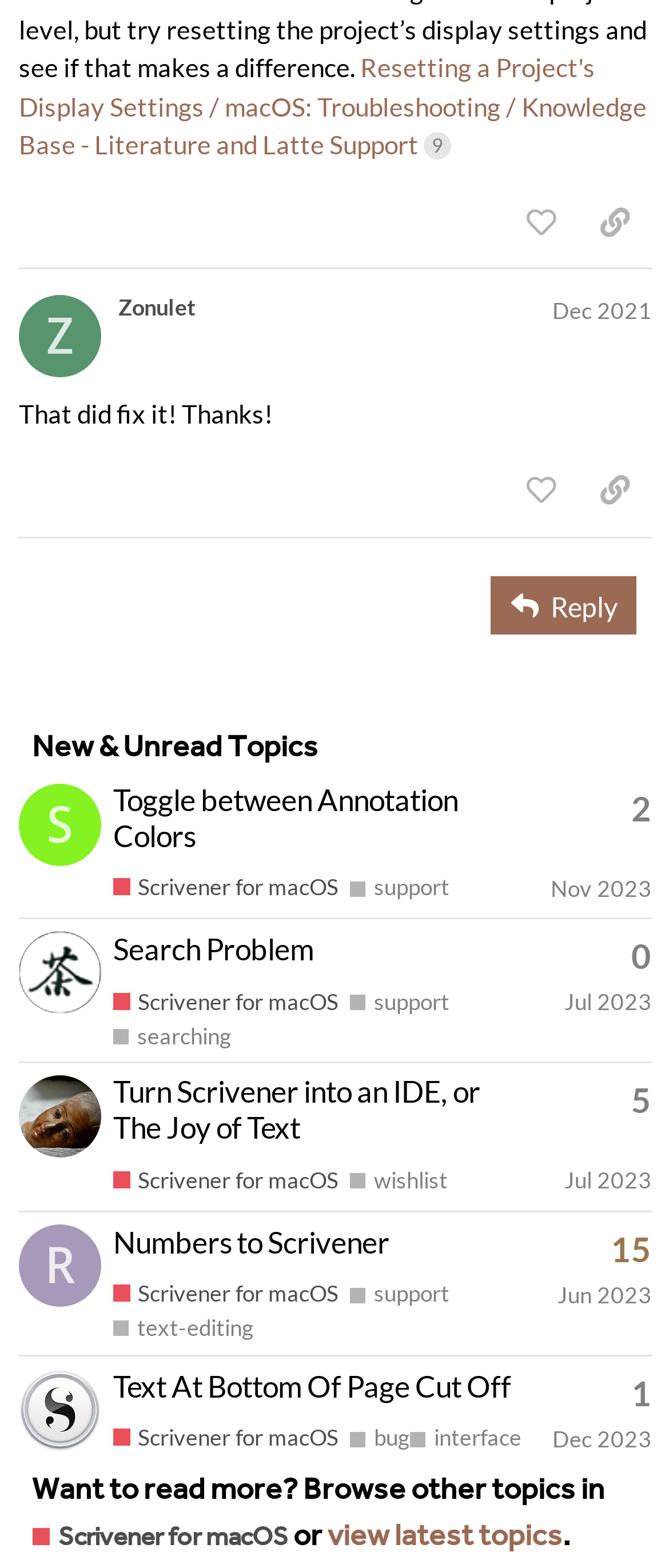Who is the author of the post 'Turn Scrivener into an IDE, or The Joy of Text'?
Look at the image and respond with a one-word or short-phrase answer.

nontroppo